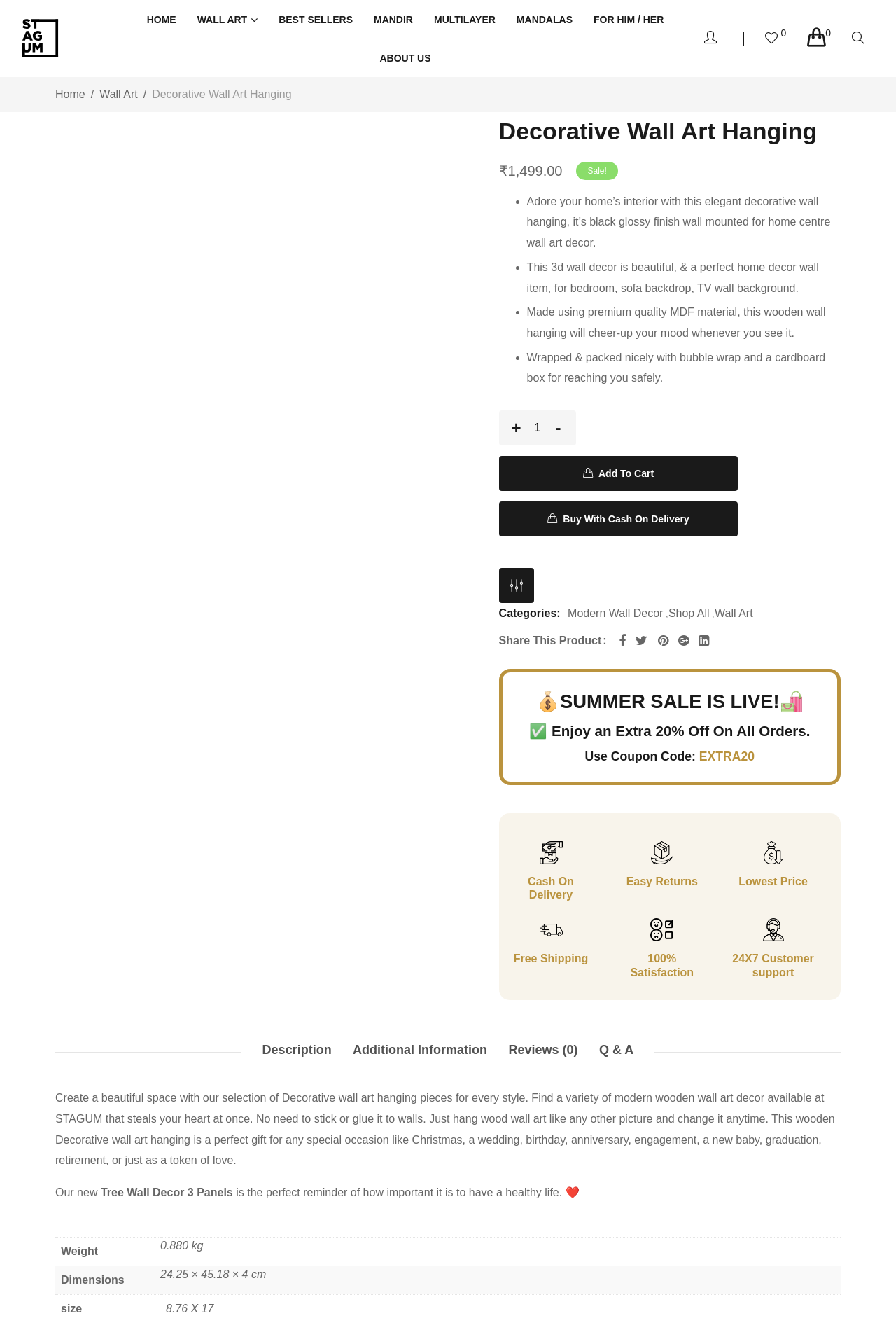Based on the element description Multilayer, identify the bounding box of the UI element in the given webpage screenshot. The coordinates should be in the format (top-left x, top-left y, bottom-right x, bottom-right y) and must be between 0 and 1.

[0.484, 0.004, 0.553, 0.026]